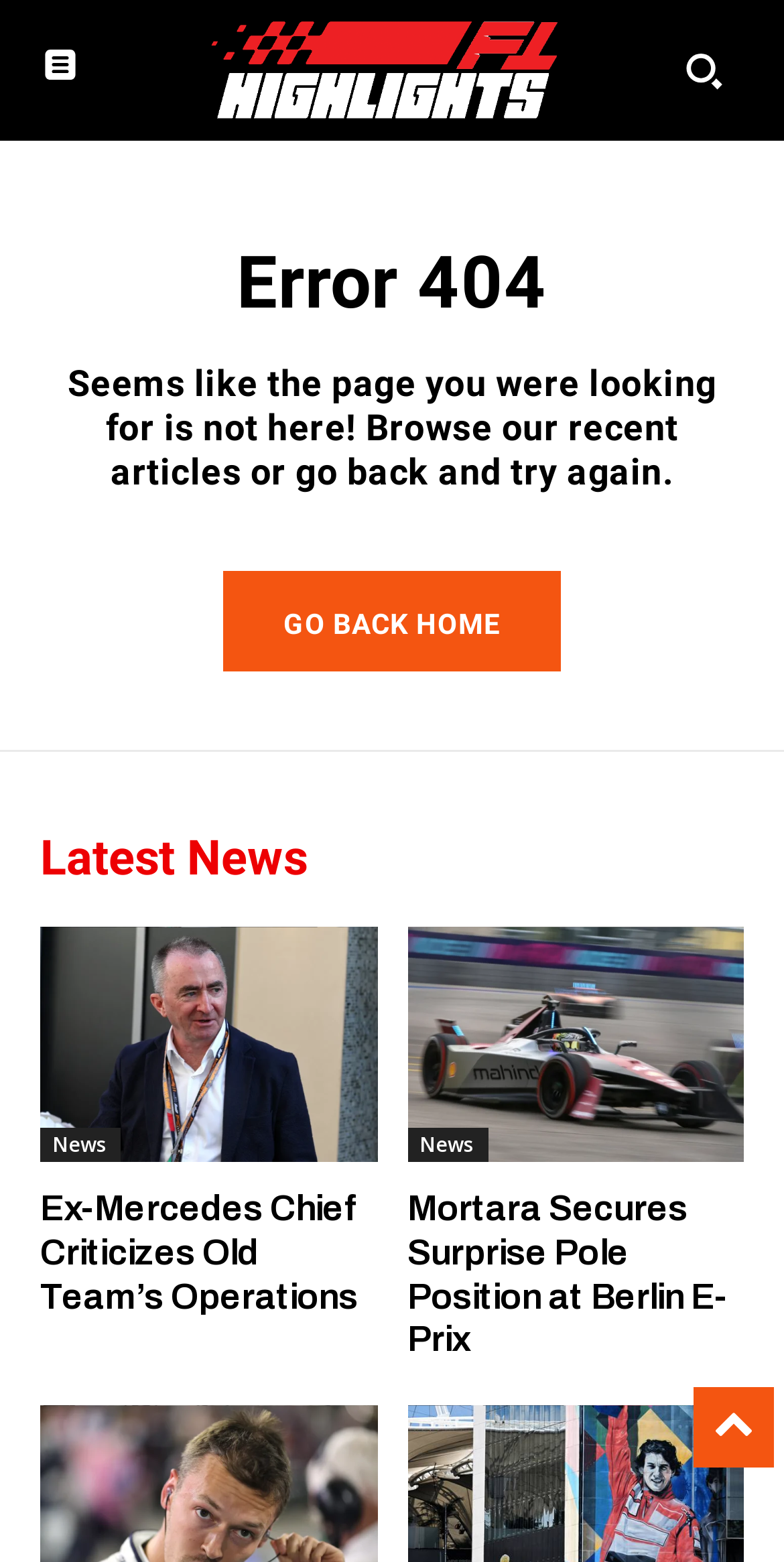What is the category of the news articles on this page?
Utilize the image to construct a detailed and well-explained answer.

The category of the news articles on this page is 'News', which is indicated by the heading 'Latest News' and the links to the news articles are also labeled as 'News'.